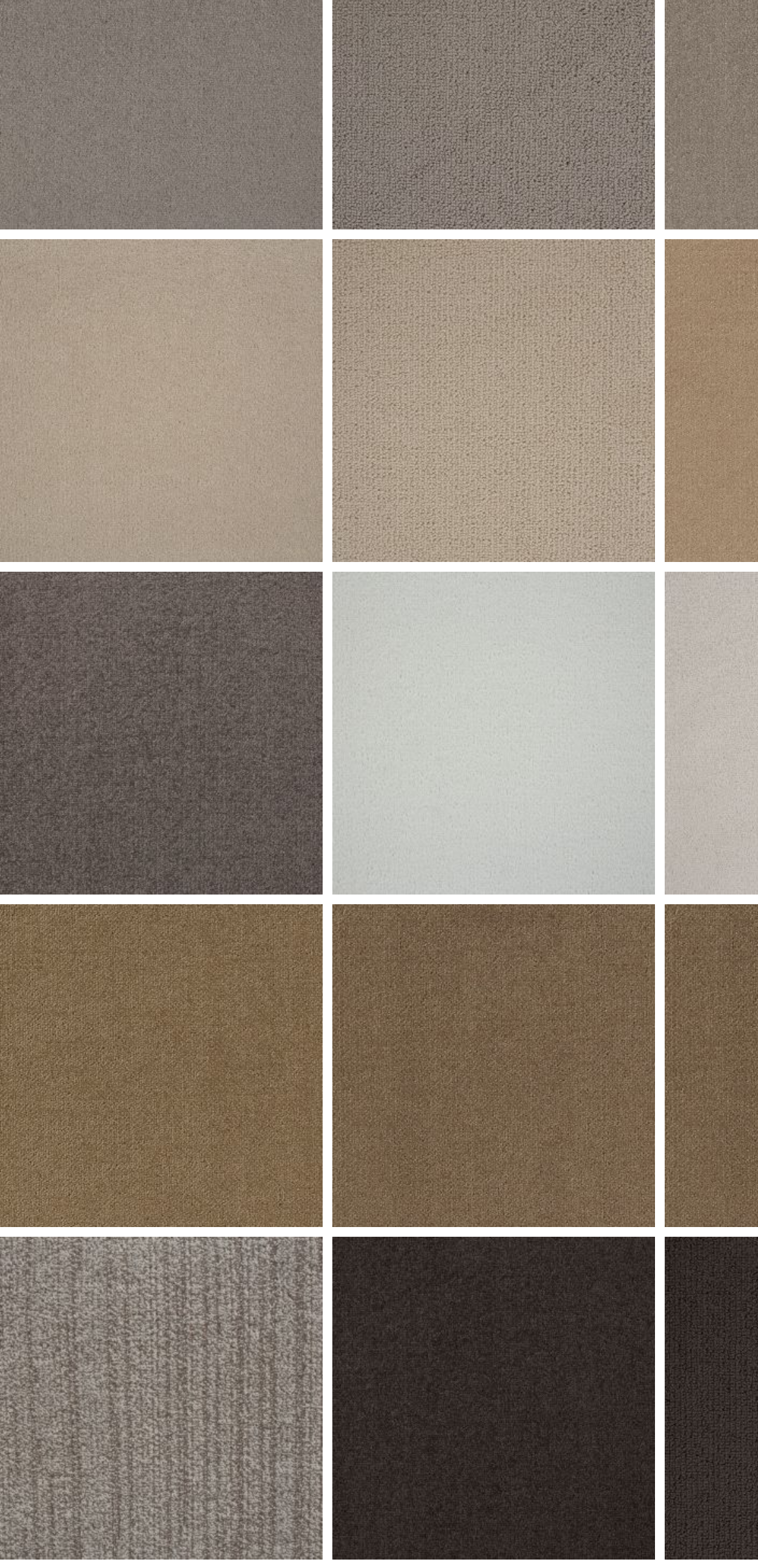Do all products have images?
We need a detailed and meticulous answer to the question.

I checked all the links with headings and found that each of them has an image element associated with it, indicating that all products have images.